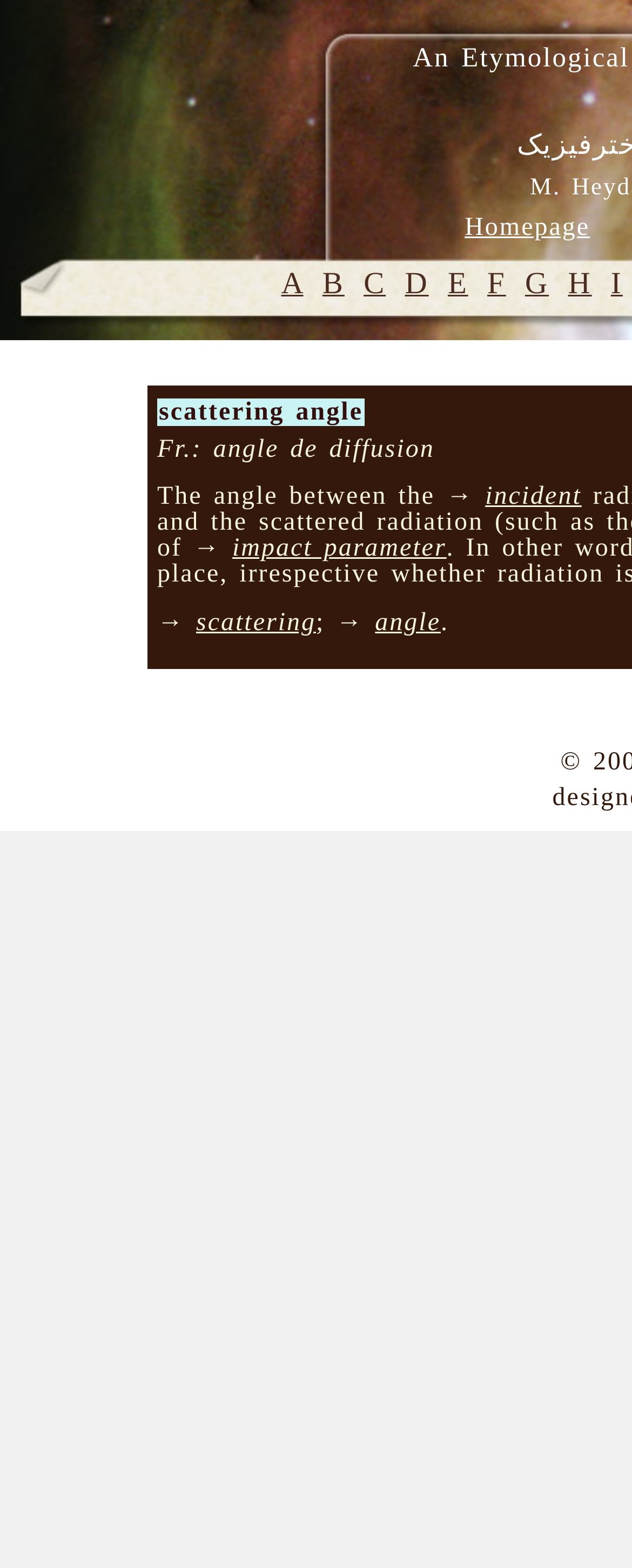Extract the bounding box coordinates for the UI element described as: "B".

[0.51, 0.17, 0.545, 0.192]